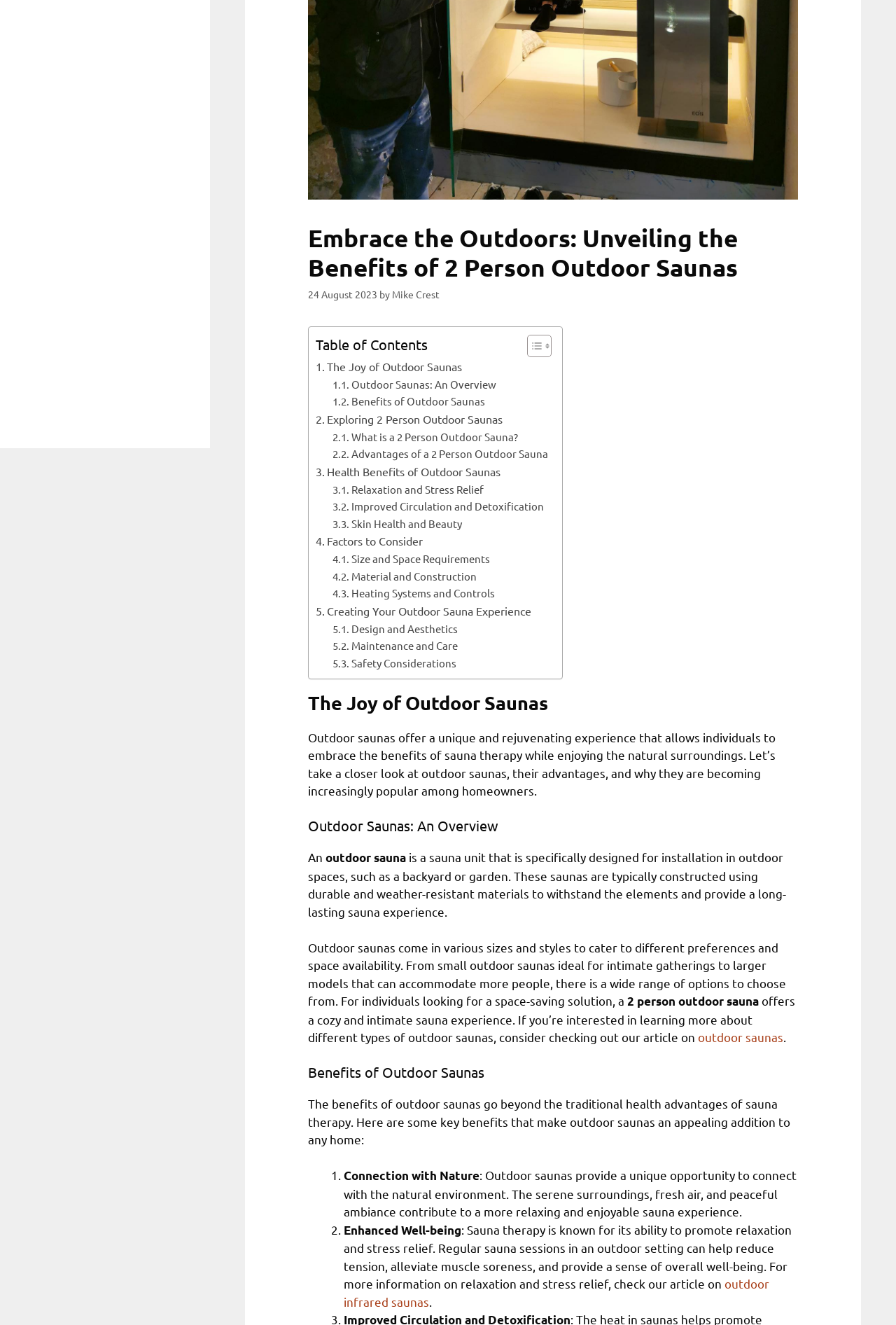Locate the bounding box for the described UI element: "outdoor saunas". Ensure the coordinates are four float numbers between 0 and 1, formatted as [left, top, right, bottom].

[0.779, 0.777, 0.874, 0.788]